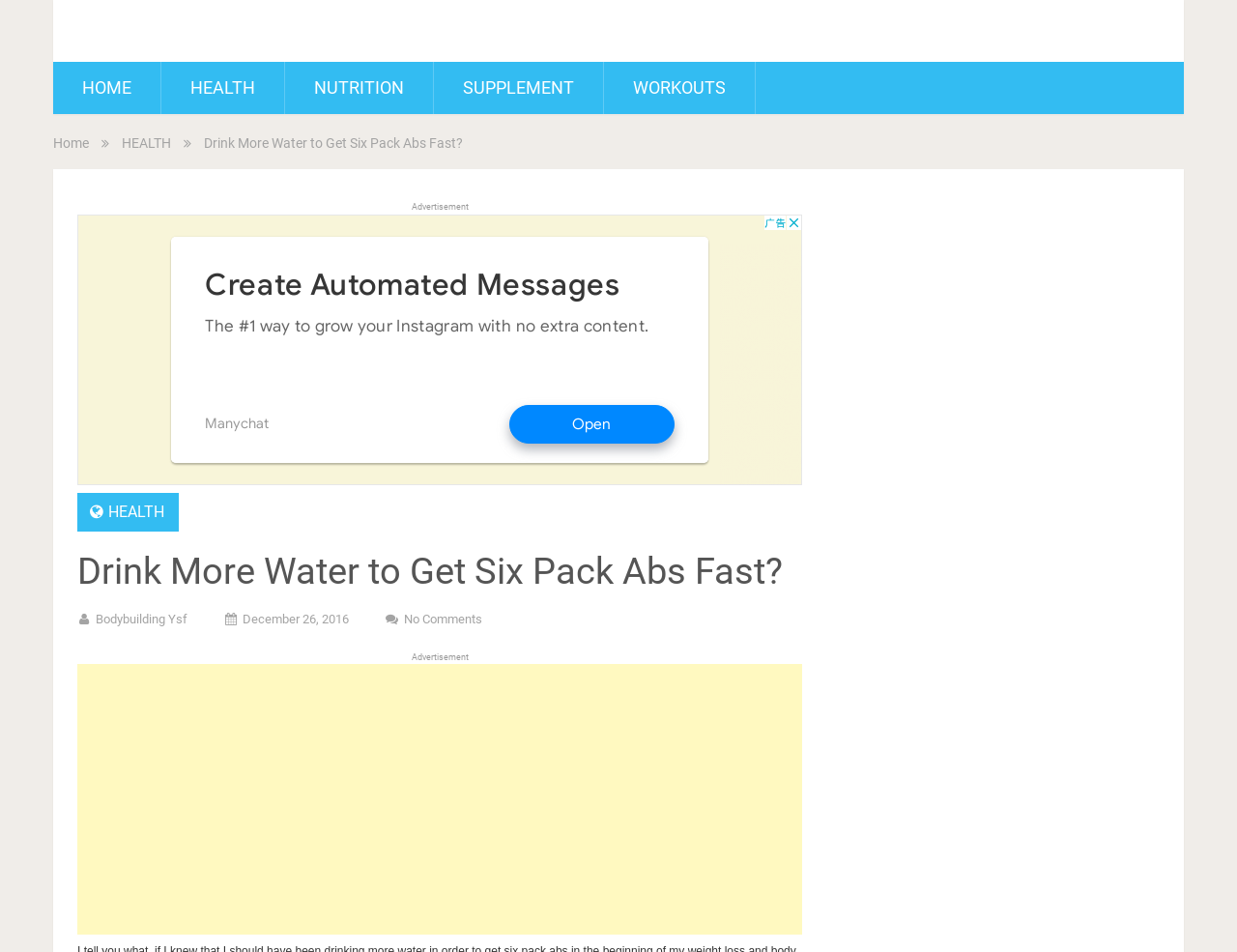Please specify the bounding box coordinates of the clickable section necessary to execute the following command: "check supplements".

[0.351, 0.065, 0.488, 0.12]